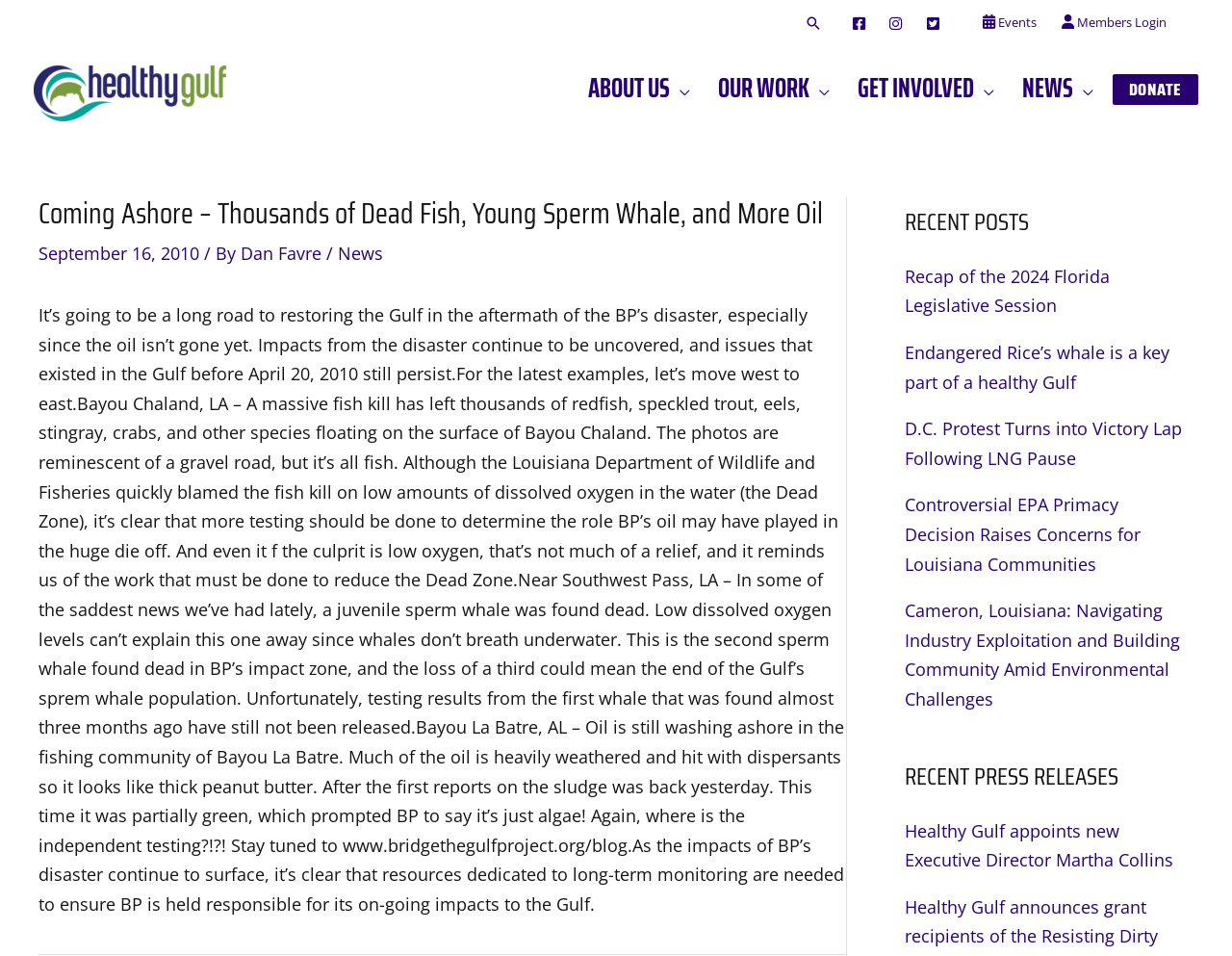Determine the bounding box coordinates for the area that needs to be clicked to fulfill this task: "Search for something". The coordinates must be given as four float numbers between 0 and 1, i.e., [left, top, right, bottom].

[0.653, 0.013, 0.667, 0.037]